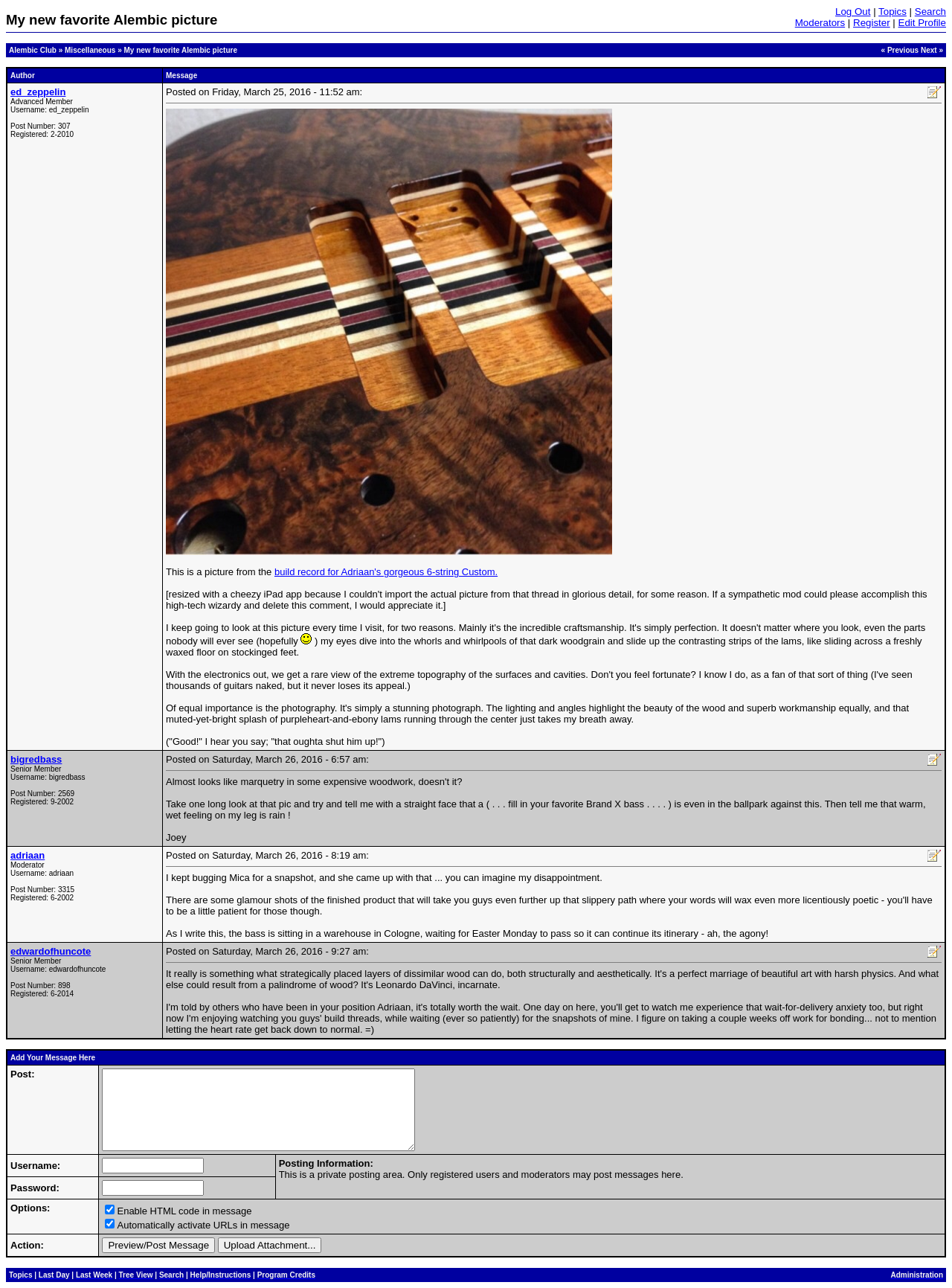Please predict the bounding box coordinates (top-left x, top-left y, bottom-right x, bottom-right y) for the UI element in the screenshot that fits the description: value="Preview/Post Message"

[0.107, 0.961, 0.226, 0.973]